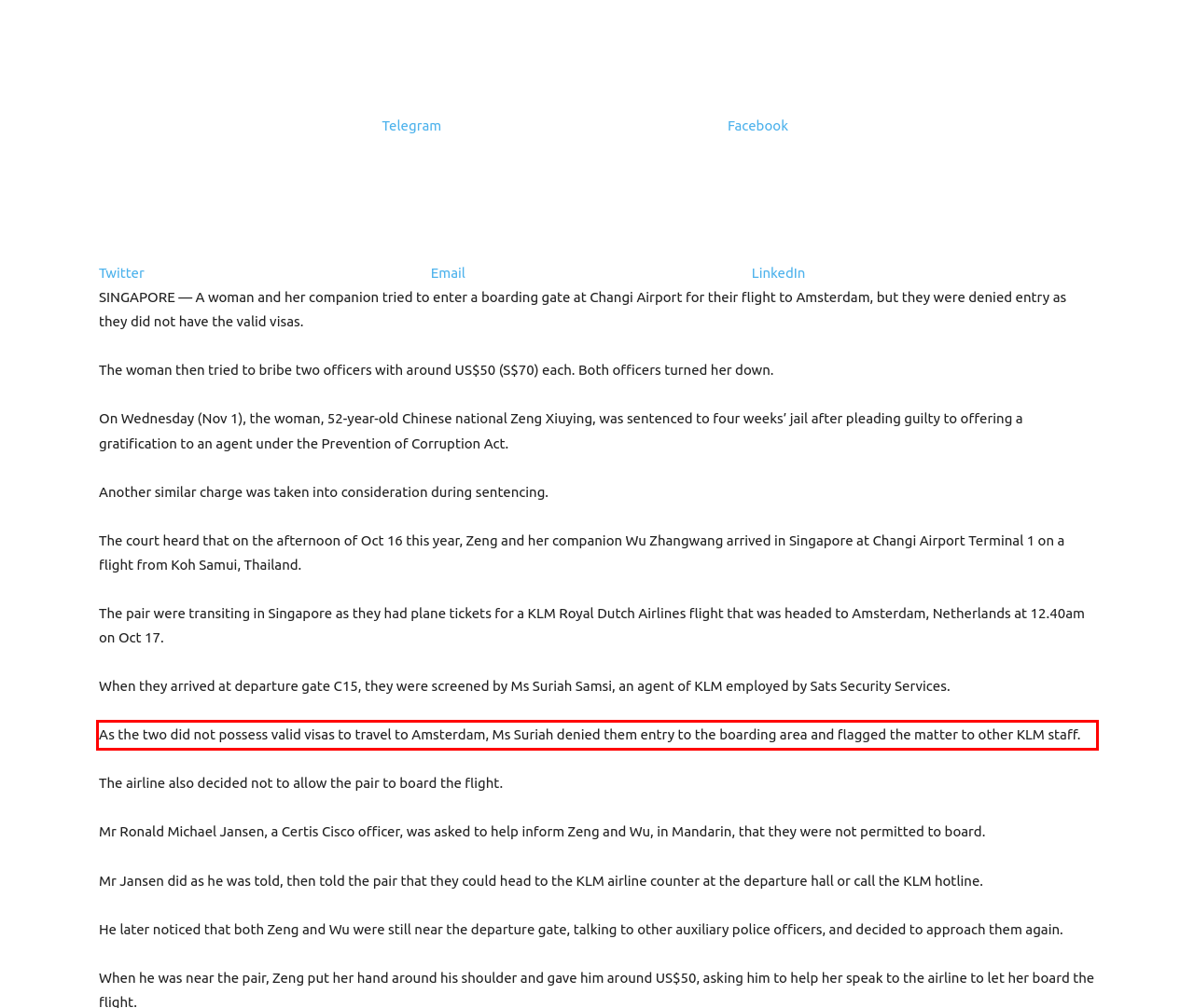Using the provided screenshot of a webpage, recognize the text inside the red rectangle bounding box by performing OCR.

As the two did not possess valid visas to travel to Amsterdam, Ms Suriah denied them entry to the boarding area and flagged the matter to other KLM staff.